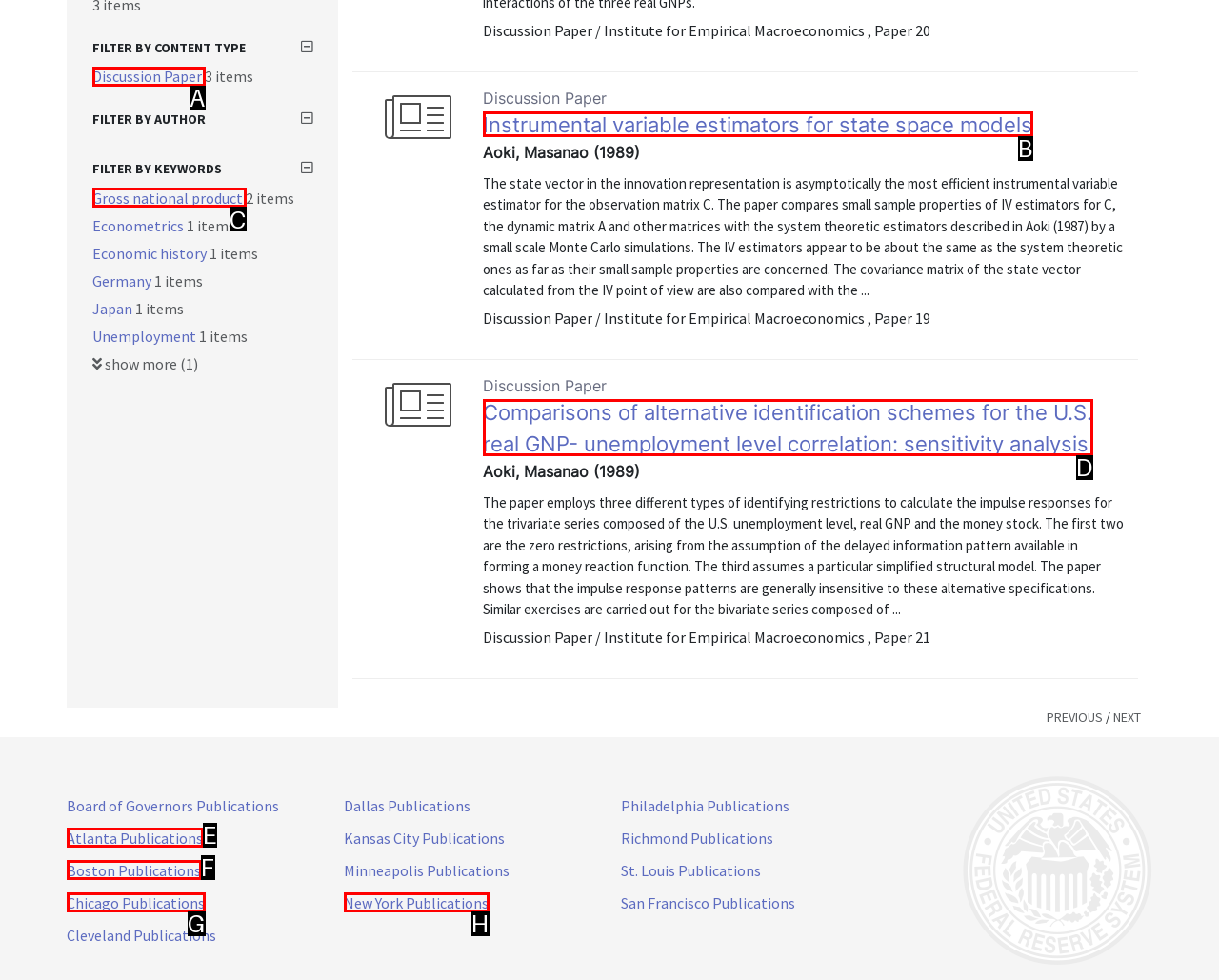Find the HTML element that matches the description: Atlanta Publications
Respond with the corresponding letter from the choices provided.

E